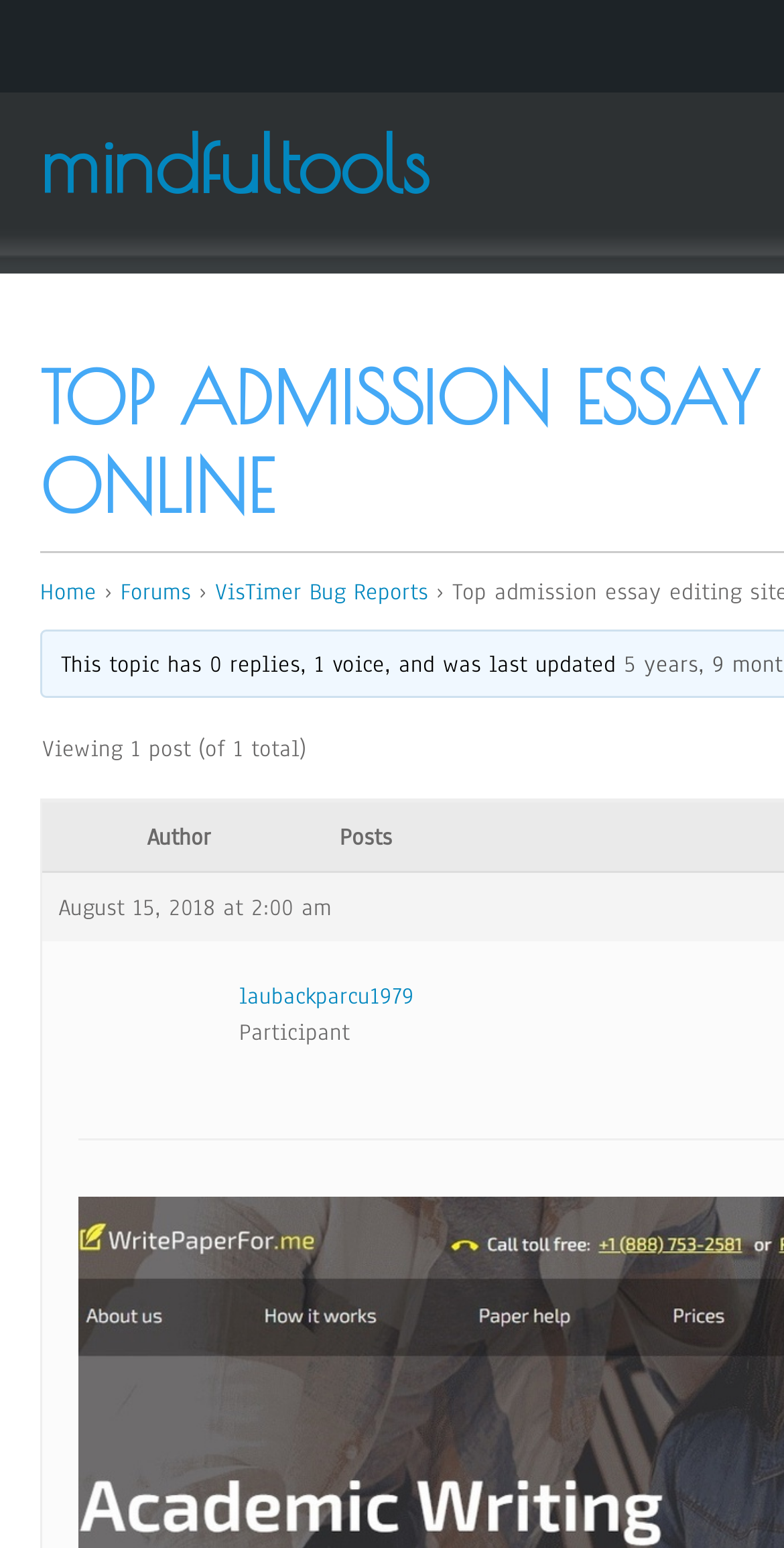Provide the bounding box coordinates for the specified HTML element described in this description: "mindfultools". The coordinates should be four float numbers ranging from 0 to 1, in the format [left, top, right, bottom].

[0.051, 0.06, 0.744, 0.152]